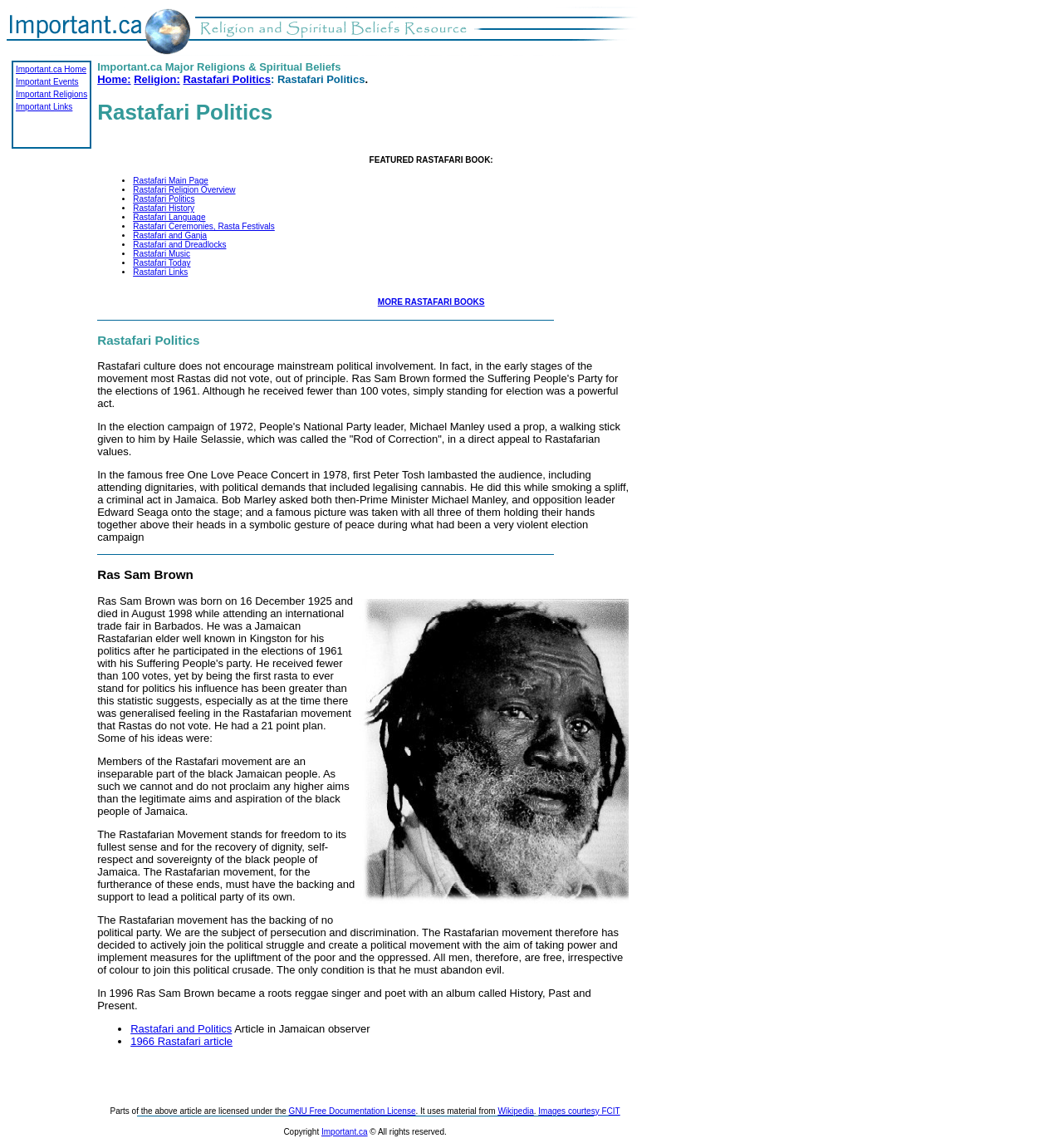Pinpoint the bounding box coordinates of the clickable area necessary to execute the following instruction: "Learn more about 'Rastafari and Politics'". The coordinates should be given as four float numbers between 0 and 1, namely [left, top, right, bottom].

[0.123, 0.89, 0.218, 0.901]